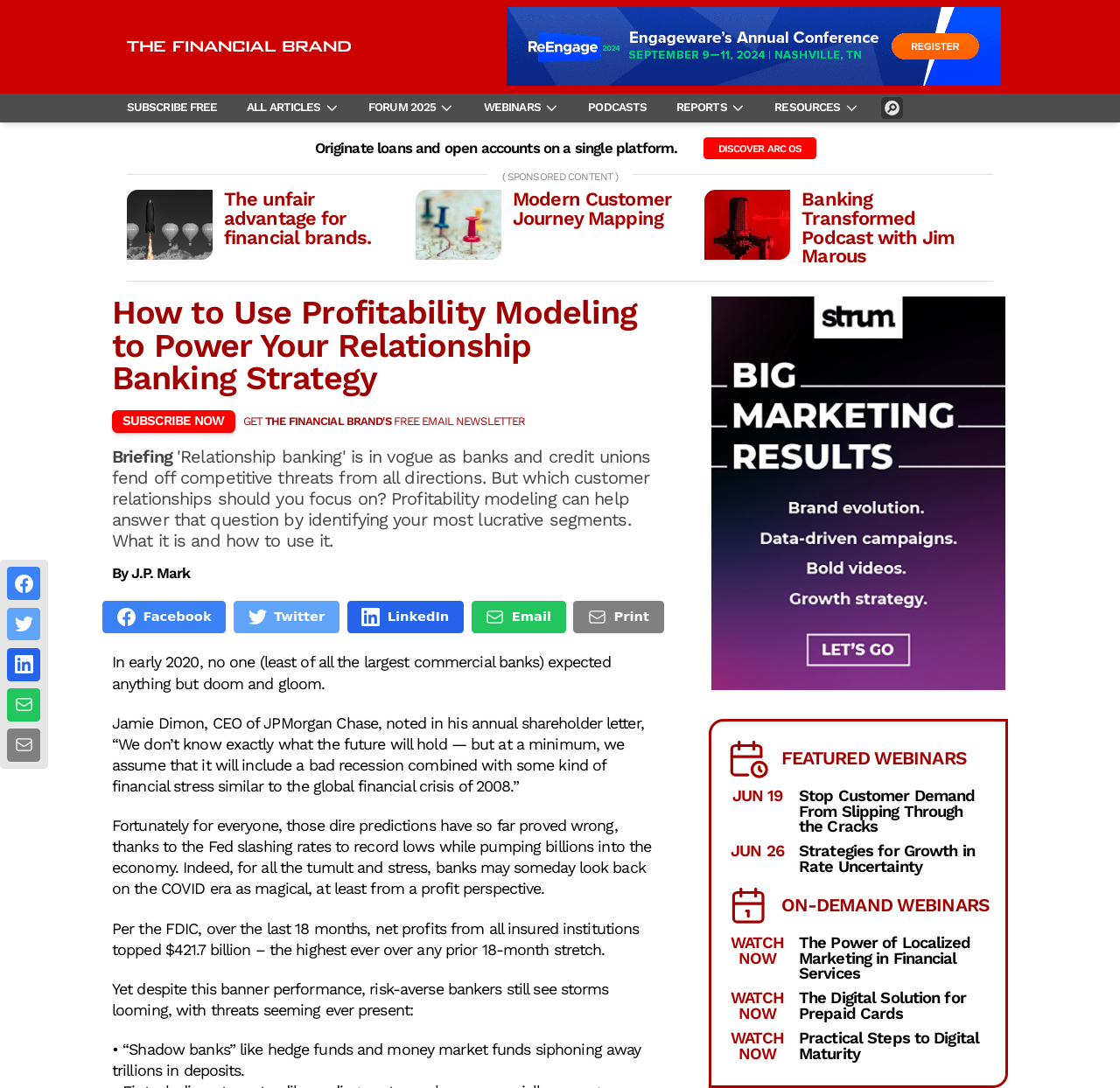Kindly provide the bounding box coordinates of the section you need to click on to fulfill the given instruction: "Subscribe to the newsletter".

[0.1, 0.086, 0.207, 0.113]